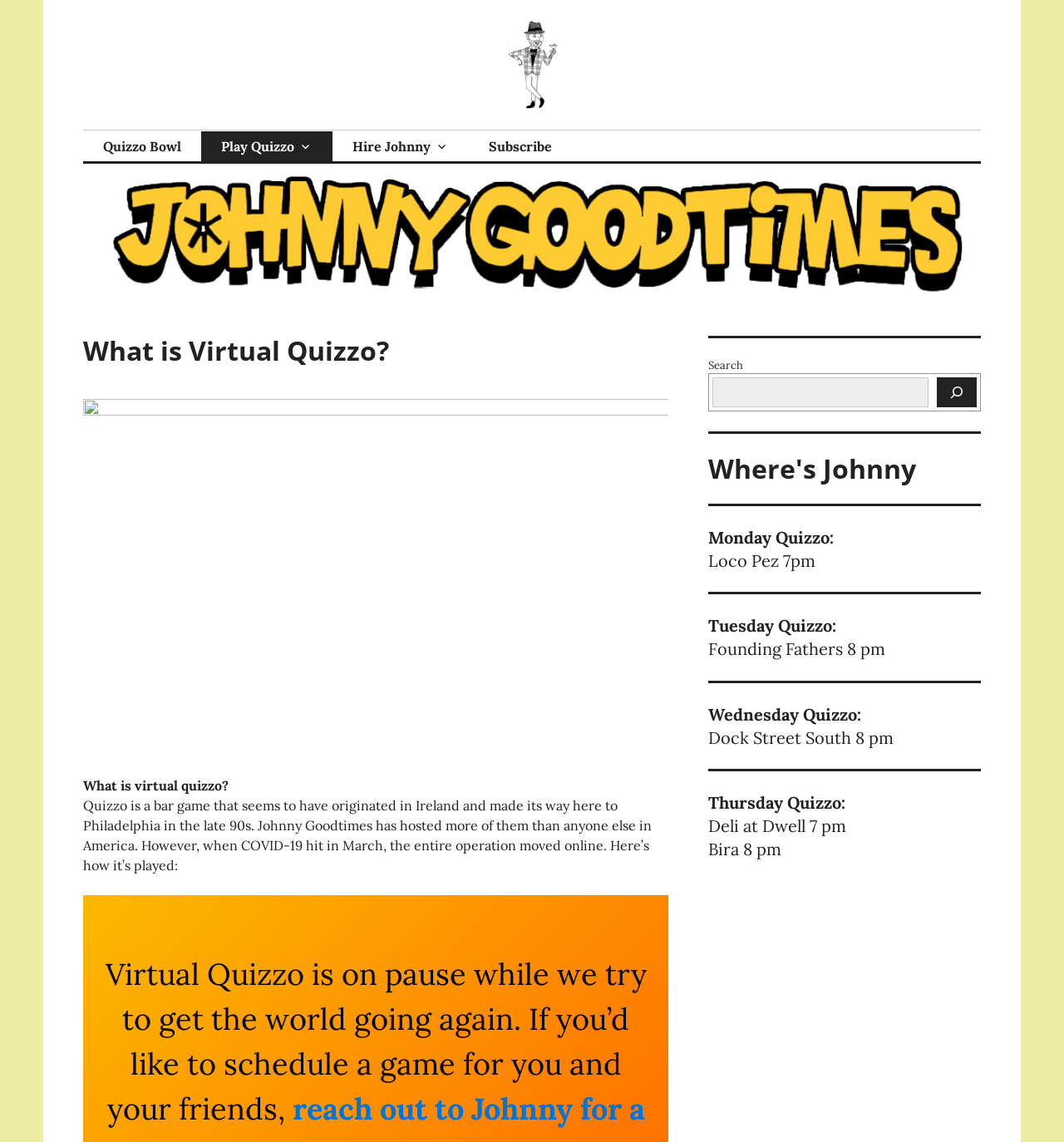Determine the bounding box coordinates for the clickable element to execute this instruction: "Click on the 'Subscribe' link". Provide the coordinates as four float numbers between 0 and 1, i.e., [left, top, right, bottom].

[0.441, 0.115, 0.538, 0.141]